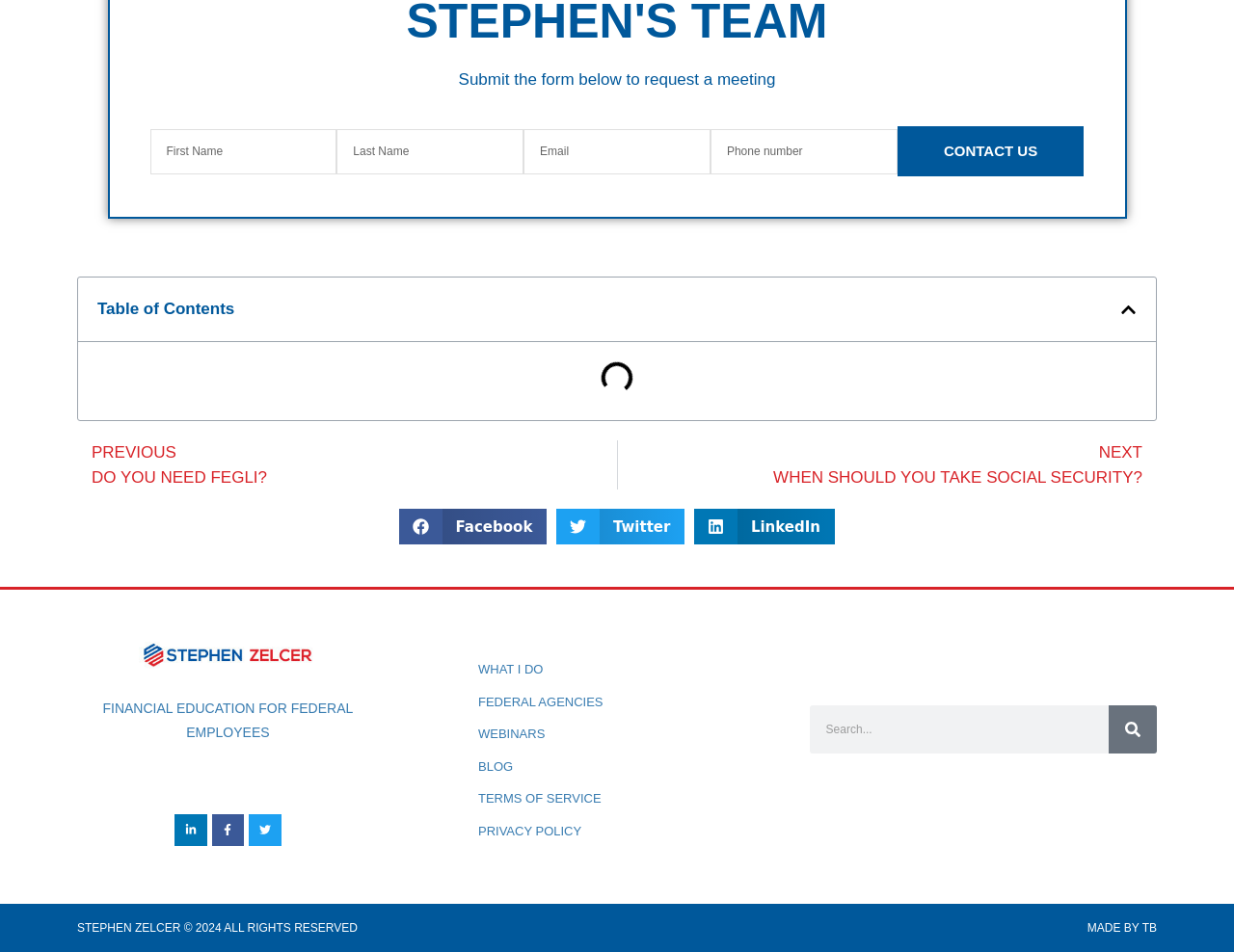Locate the UI element described by Twitter in the provided webpage screenshot. Return the bounding box coordinates in the format (top-left x, top-left y, bottom-right x, bottom-right y), ensuring all values are between 0 and 1.

[0.451, 0.535, 0.555, 0.572]